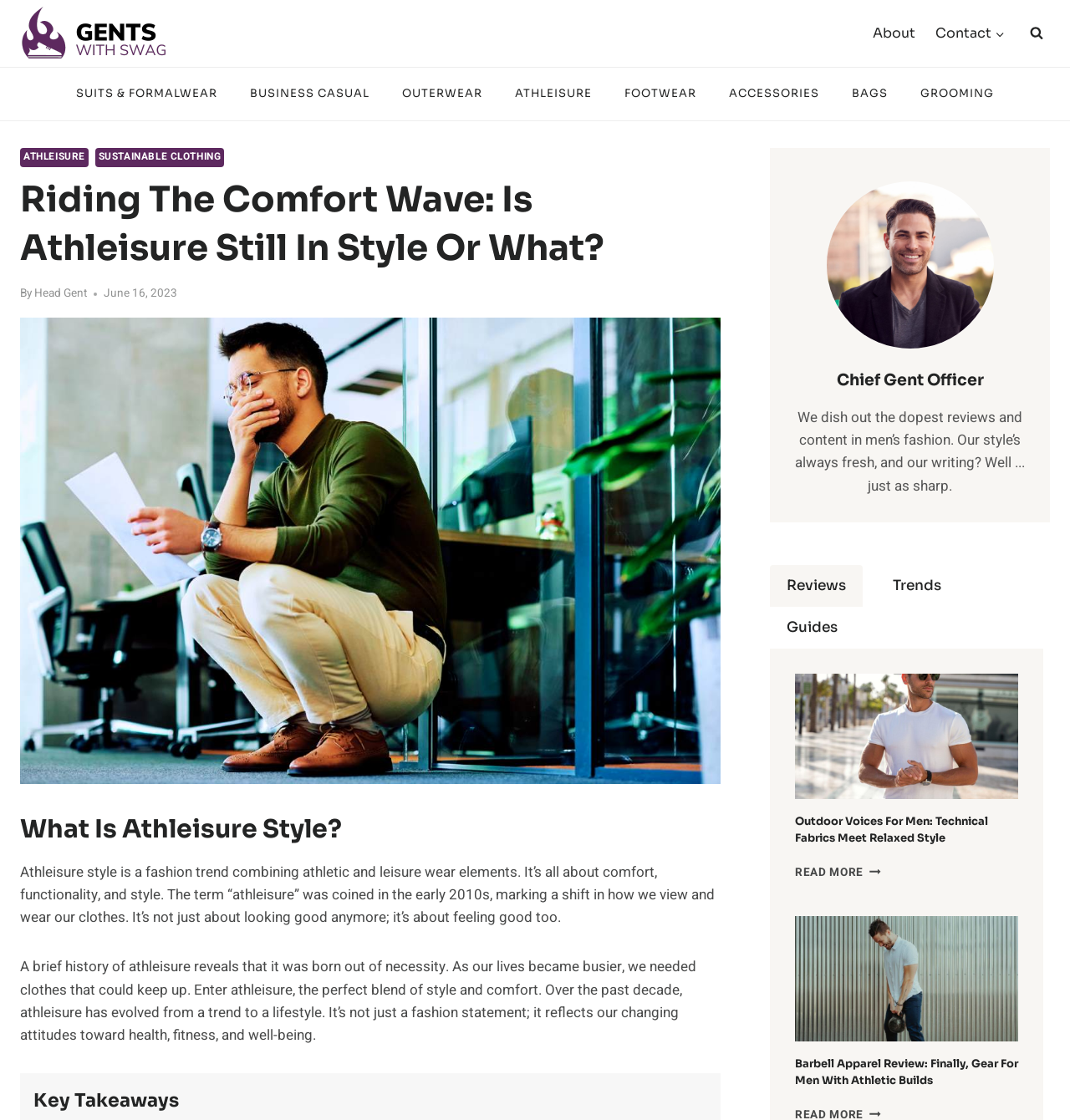Please provide the bounding box coordinates for the element that needs to be clicked to perform the instruction: "Open the search form". The coordinates must consist of four float numbers between 0 and 1, formatted as [left, top, right, bottom].

[0.956, 0.018, 0.981, 0.042]